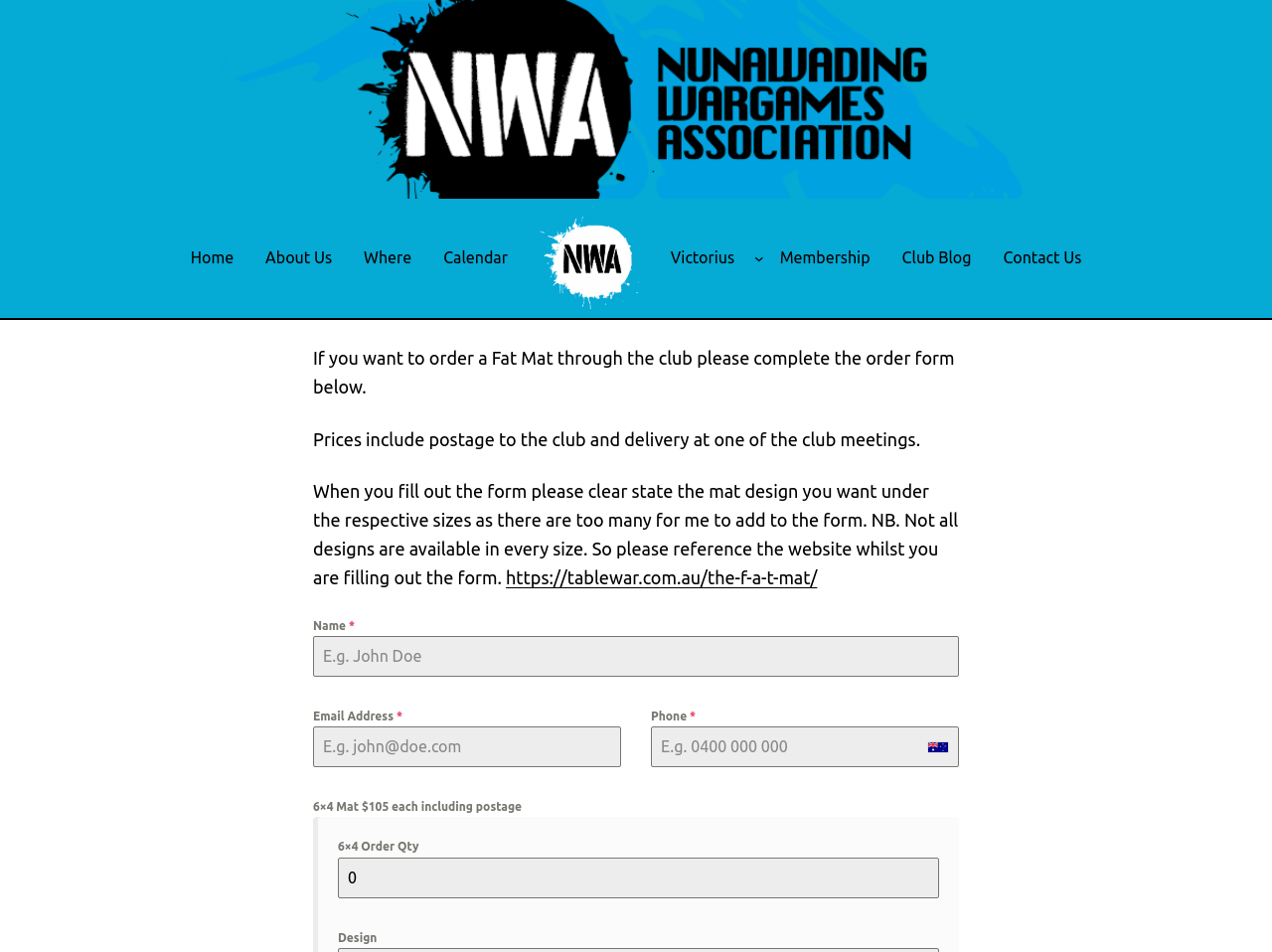Given the description "Shipping Policy", determine the bounding box of the corresponding UI element.

None